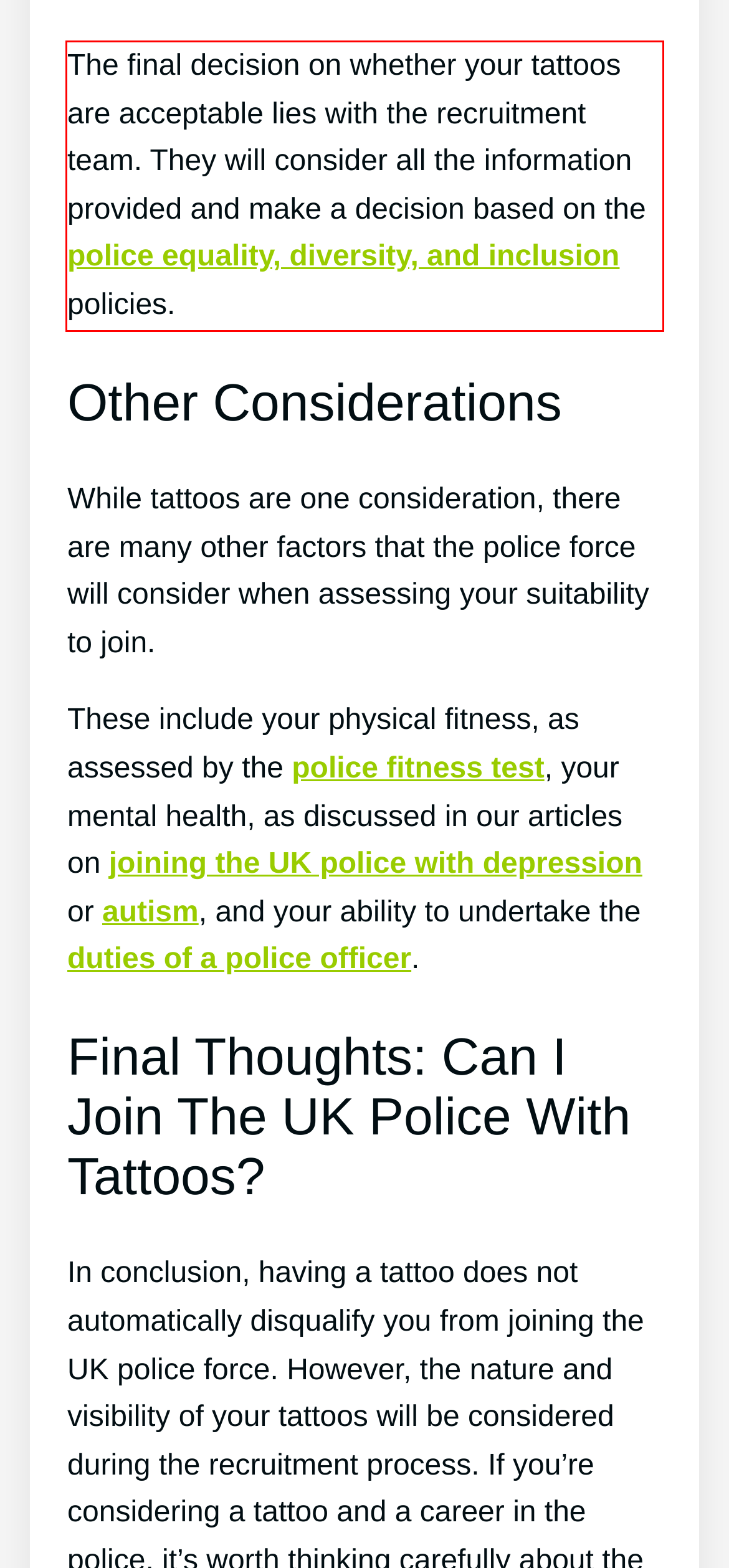From the given screenshot of a webpage, identify the red bounding box and extract the text content within it.

The final decision on whether your tattoos are acceptable lies with the recruitment team. They will consider all the information provided and make a decision based on the police equality, diversity, and inclusion policies.